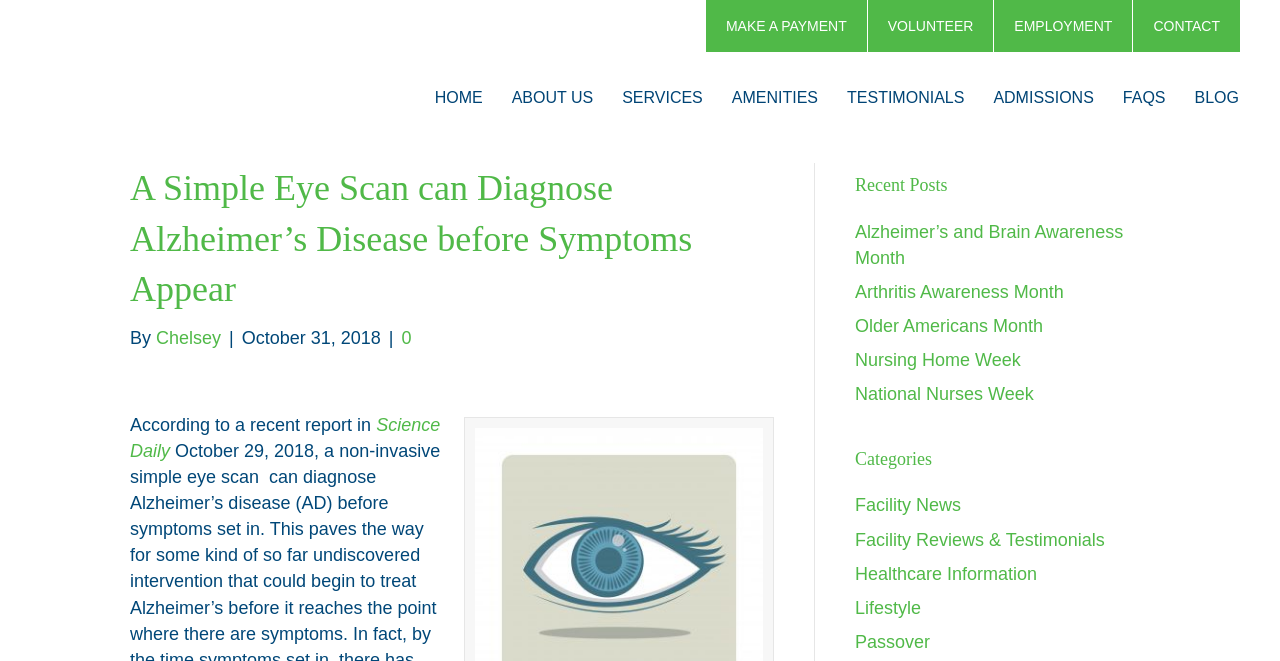What is the name of the logo in the top left corner?
Using the visual information from the image, give a one-word or short-phrase answer.

VDC LOGO